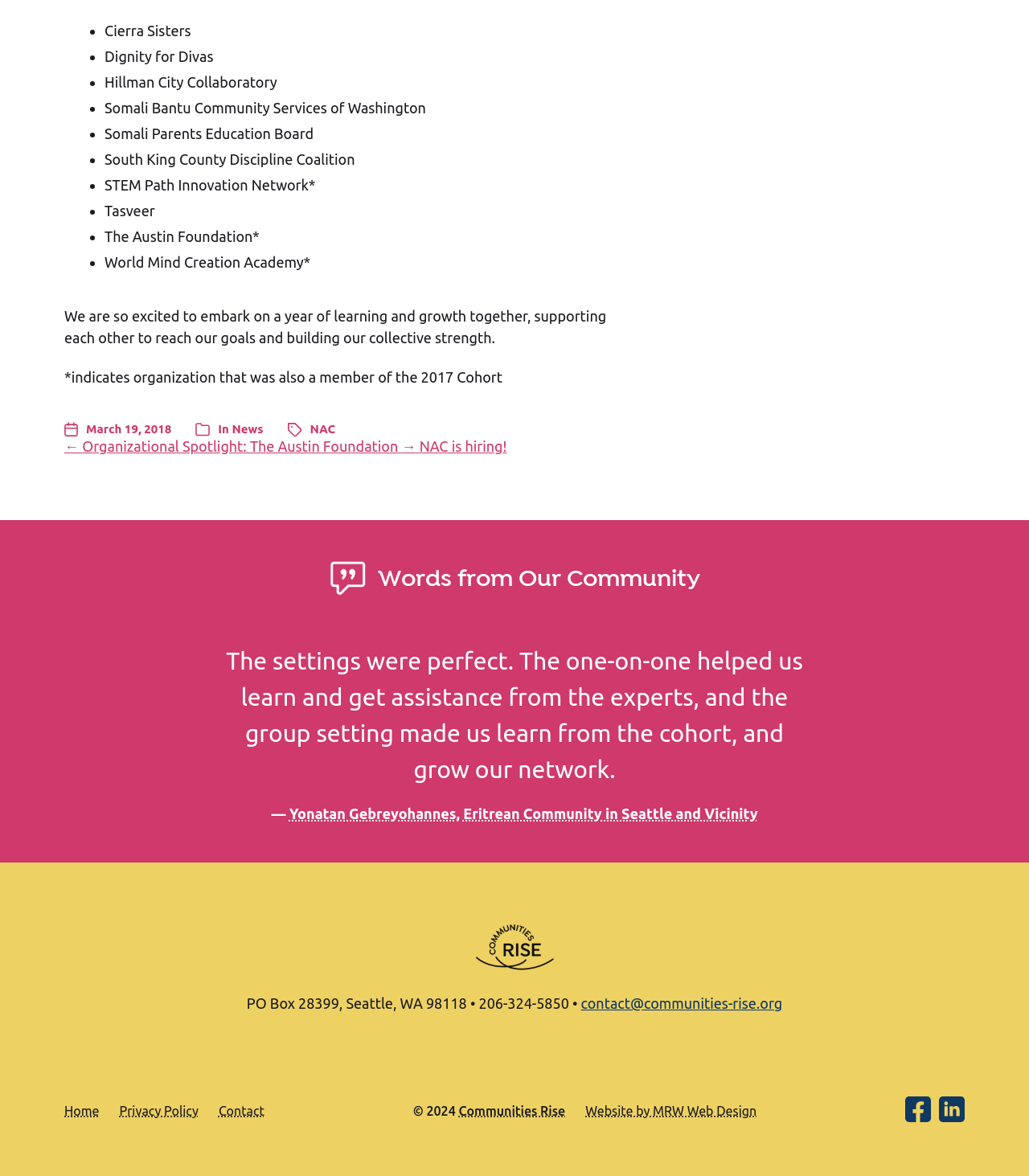Specify the bounding box coordinates of the area that needs to be clicked to achieve the following instruction: "Click on 'Hacking hotel wifi'".

None